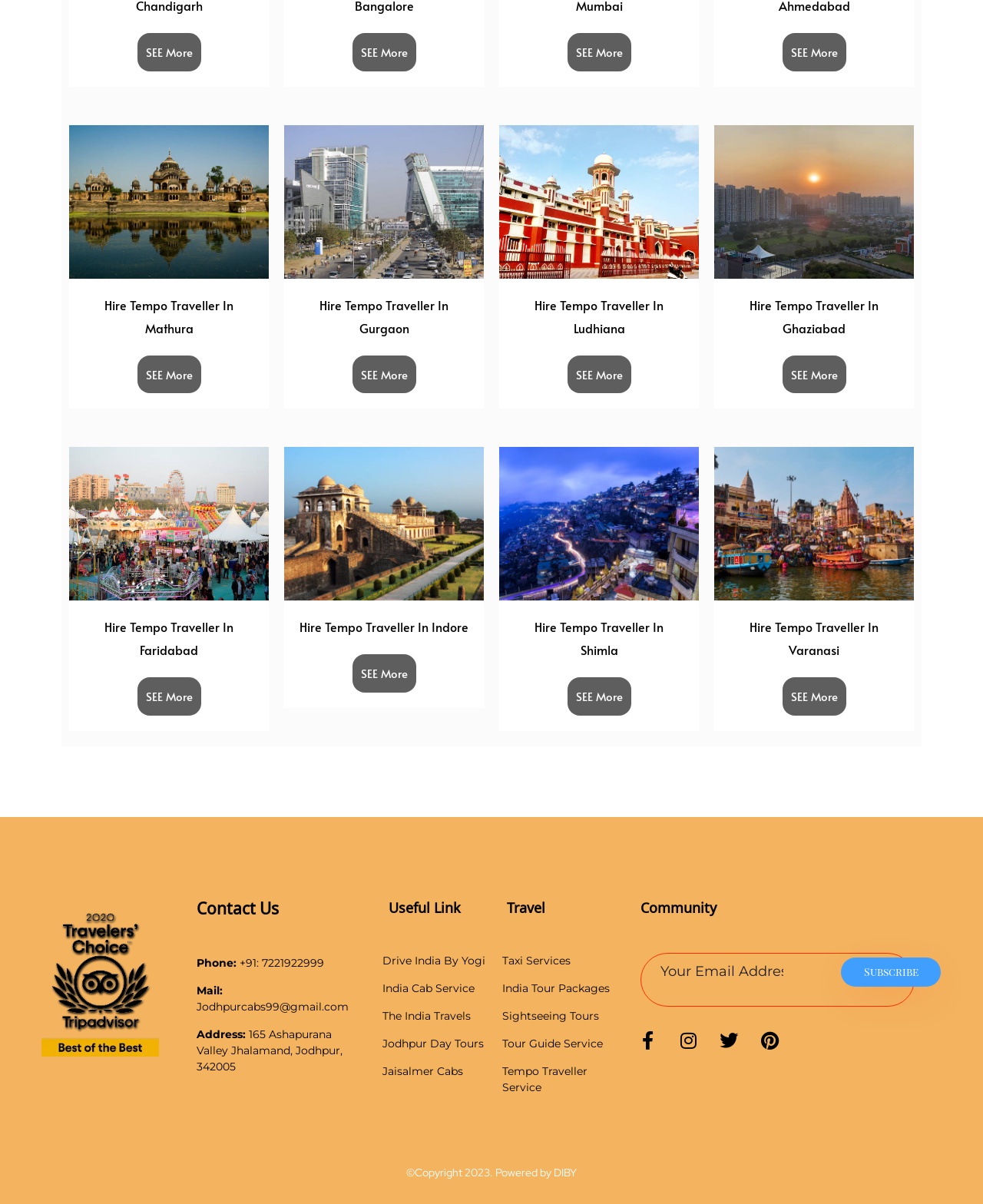How many 'SEE More' links are on the webpage?
Look at the image and answer the question with a single word or phrase.

8